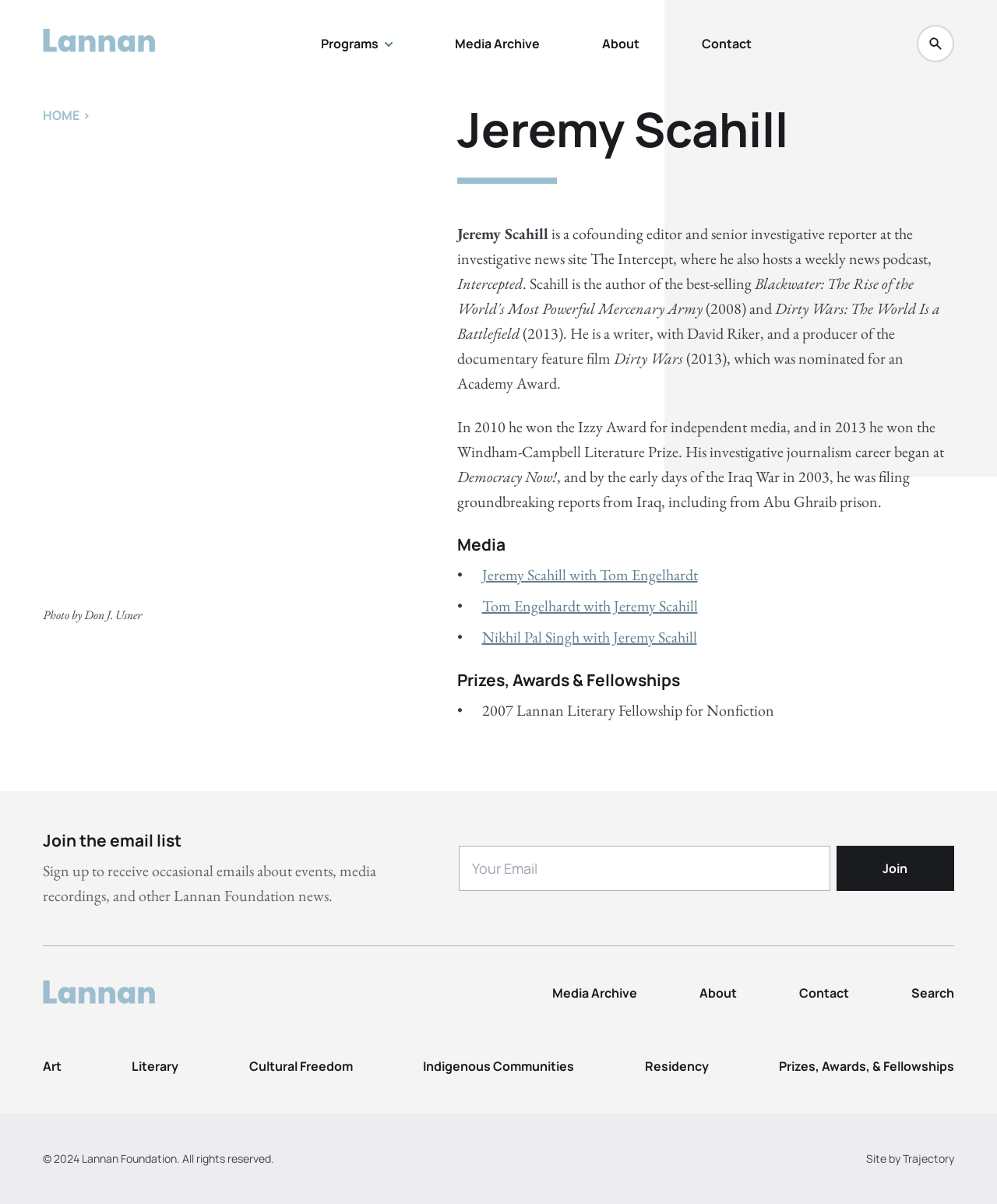Give a one-word or phrase response to the following question: What is Jeremy Scahill's occupation?

Investigative reporter